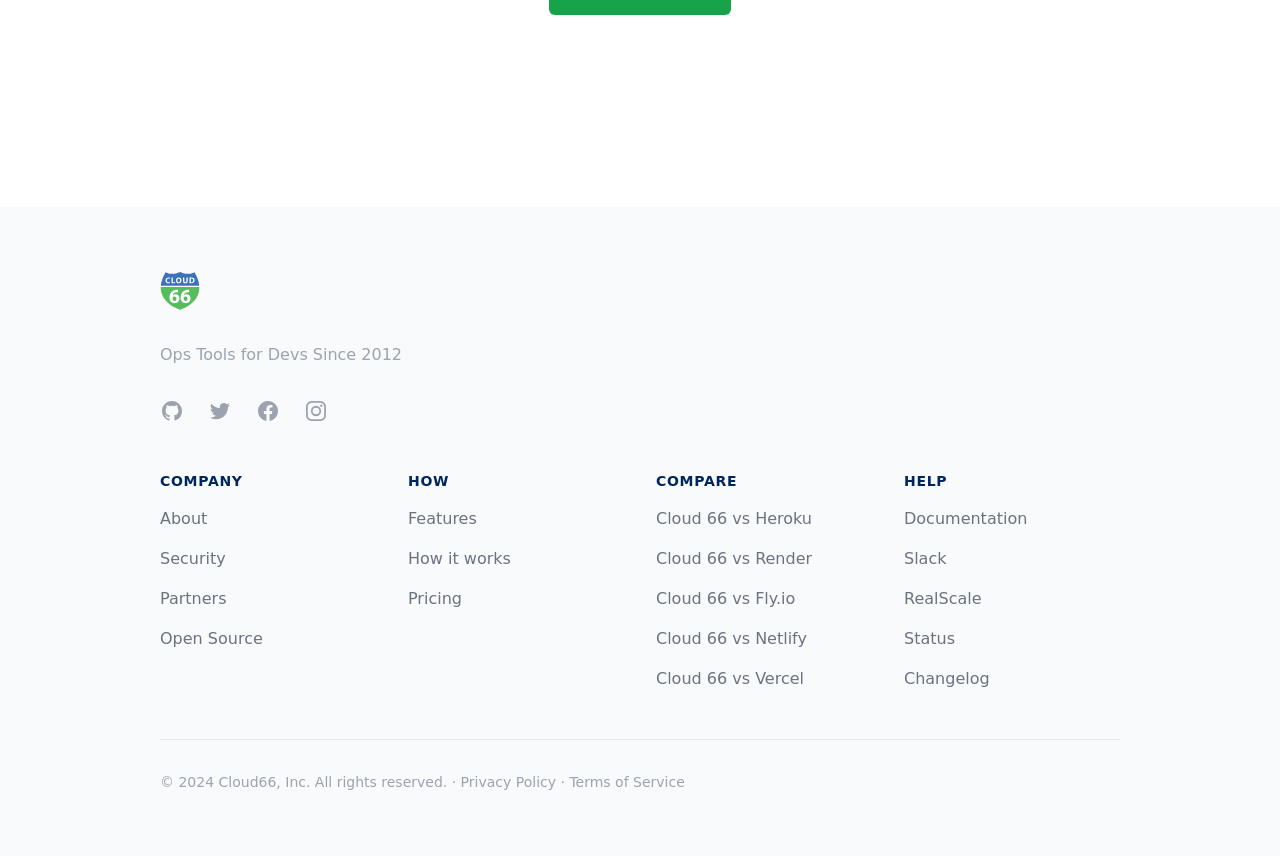What is the last link in the 'COMPARE' section?
Refer to the image and provide a concise answer in one word or phrase.

Cloud 66 vs Vercel